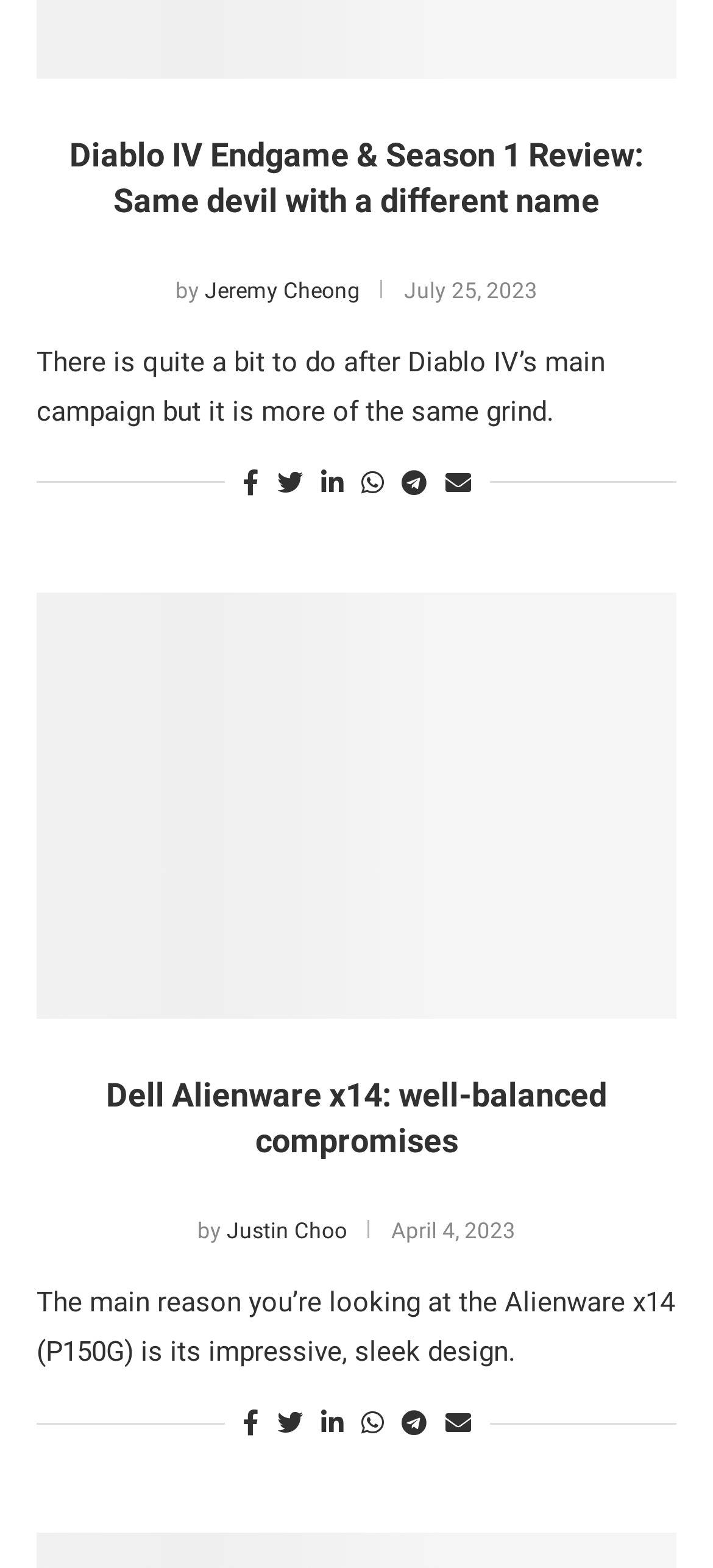Given the element description, predict the bounding box coordinates in the format (top-left x, top-left y, bottom-right x, bottom-right y), using floating point numbers between 0 and 1: Get a Veriff session linkget

None